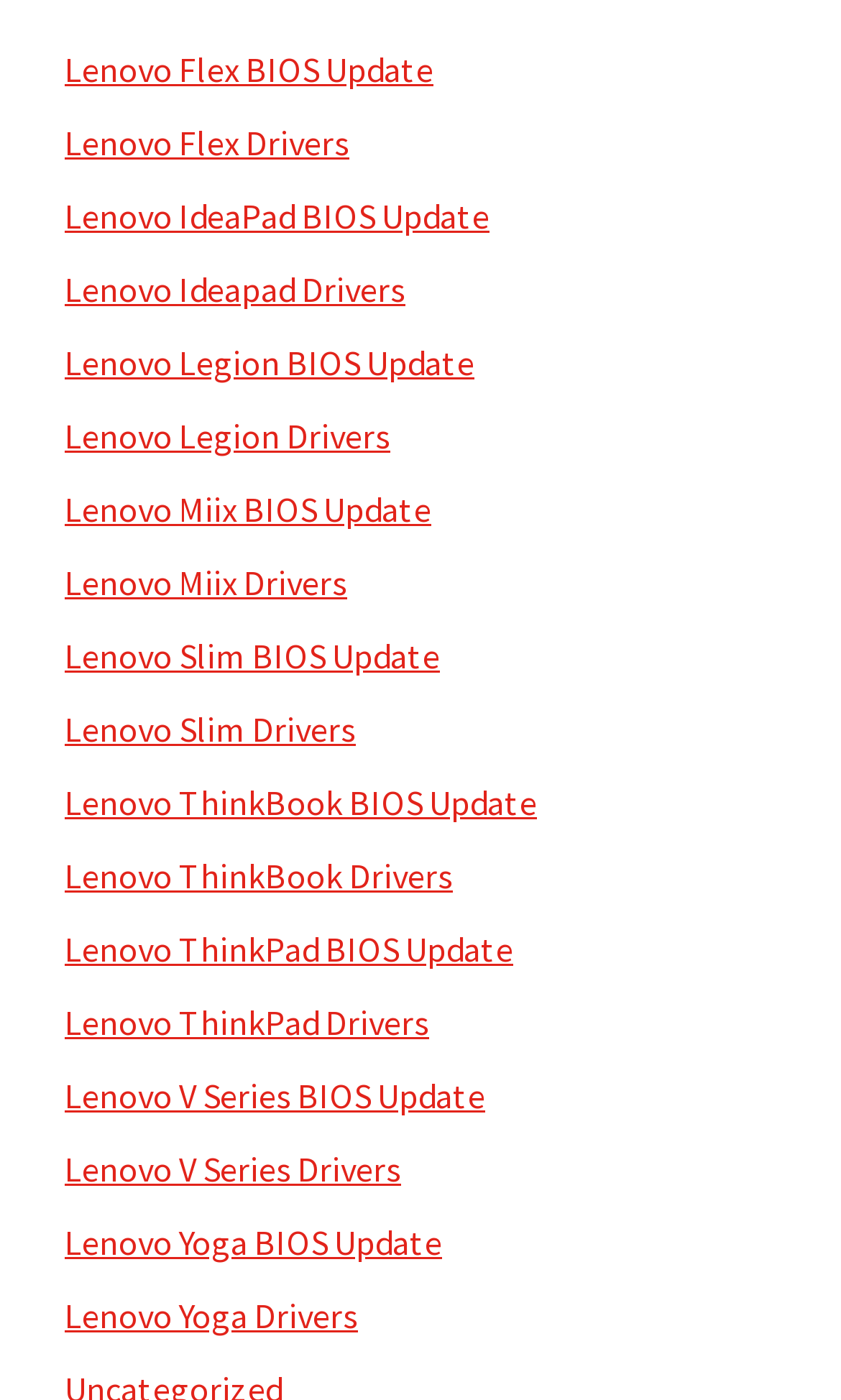Using the element description: "Lenovo Legion Drivers", determine the bounding box coordinates. The coordinates should be in the format [left, top, right, bottom], with values between 0 and 1.

[0.077, 0.295, 0.464, 0.326]